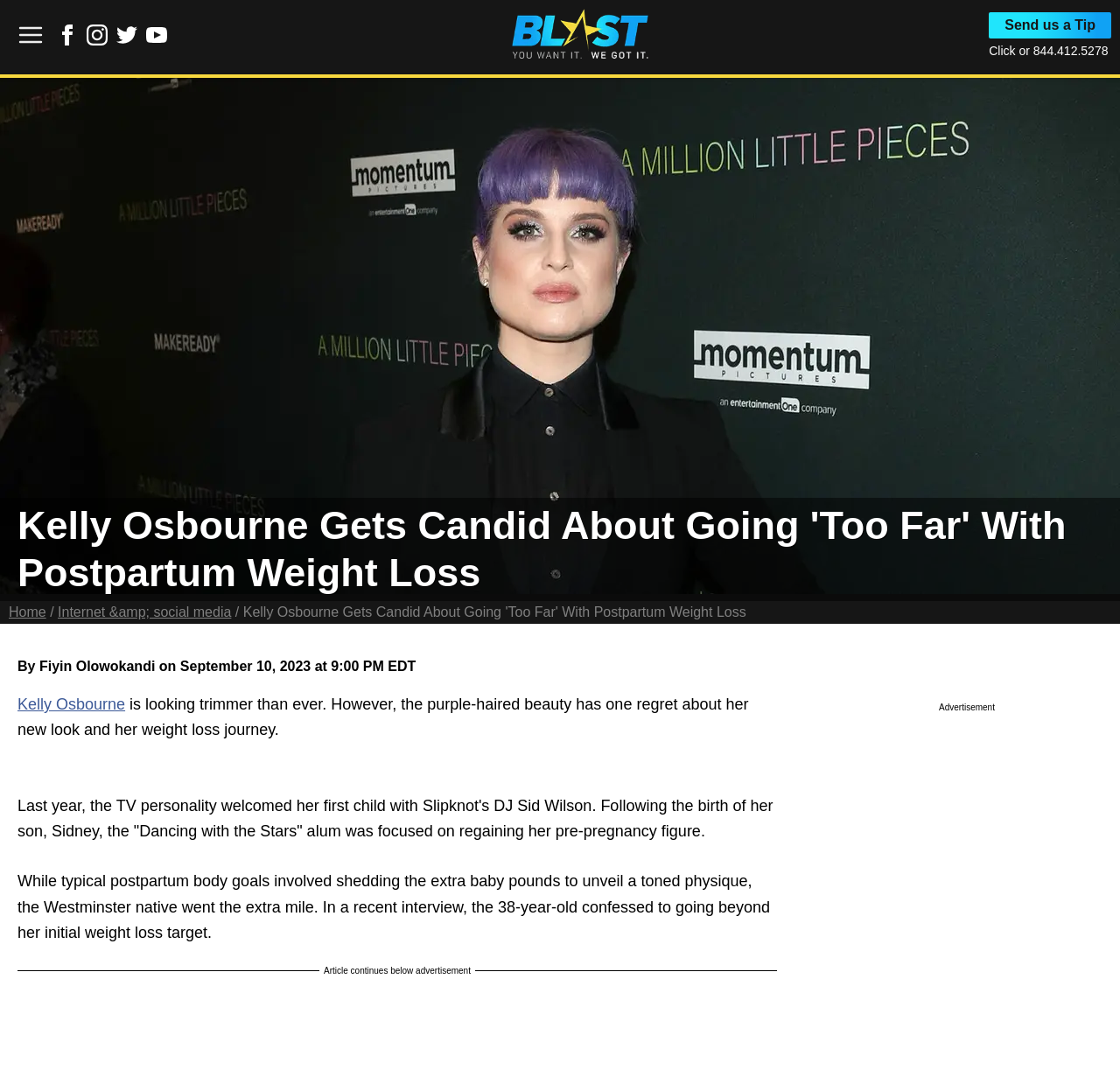Please determine the bounding box of the UI element that matches this description: thecityofabsurdity@yahoo.com. The coordinates should be given as (top-left x, top-left y, bottom-right x, bottom-right y), with all values between 0 and 1.

None